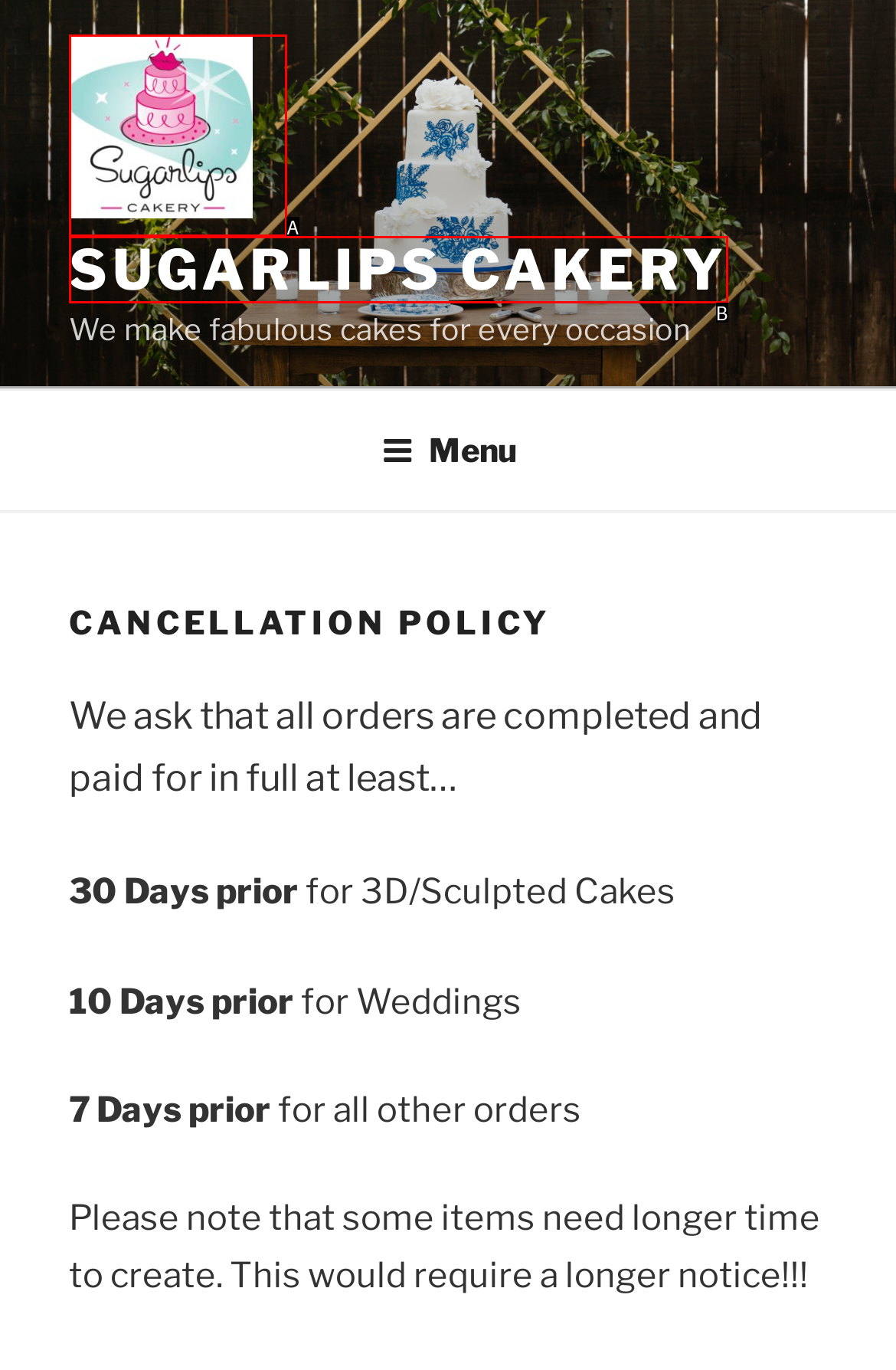Determine the option that best fits the description: Sugarlips Cakery
Reply with the letter of the correct option directly.

B